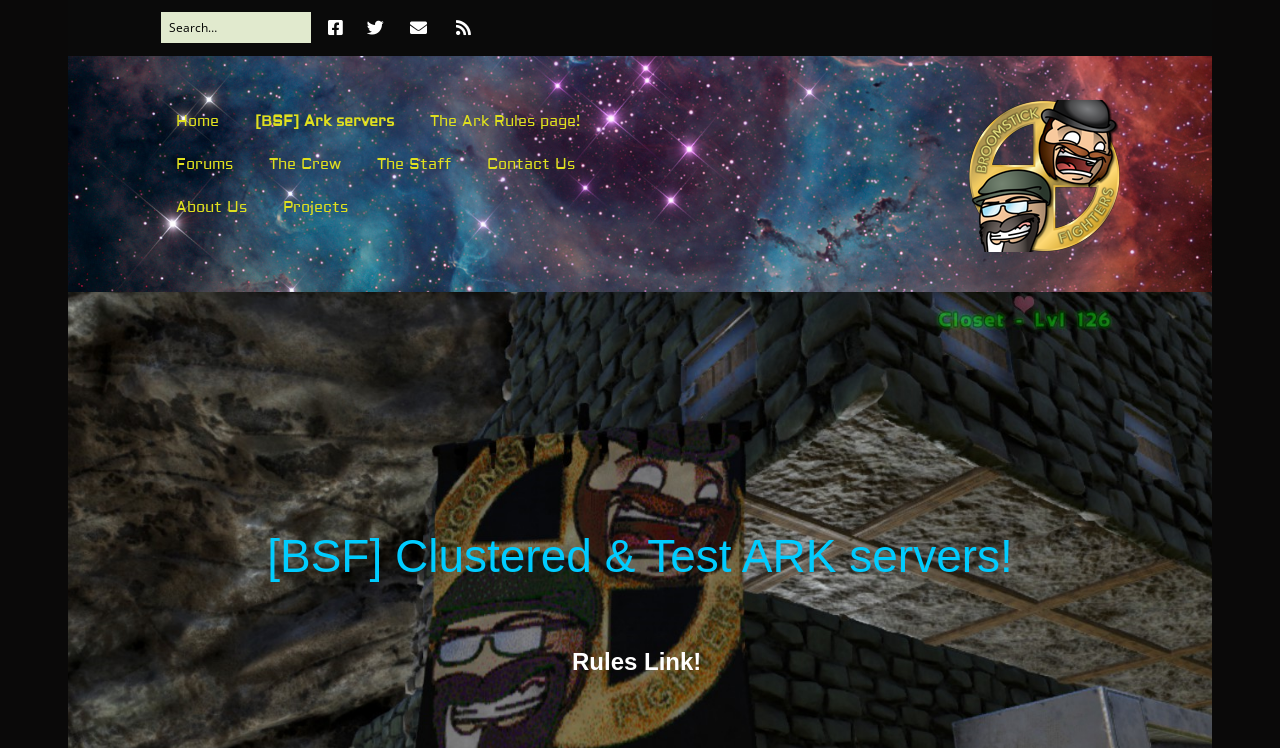Using the provided element description: "parent_node: Broomstickfighters", determine the bounding box coordinates of the corresponding UI element in the screenshot.

[0.756, 0.134, 0.875, 0.347]